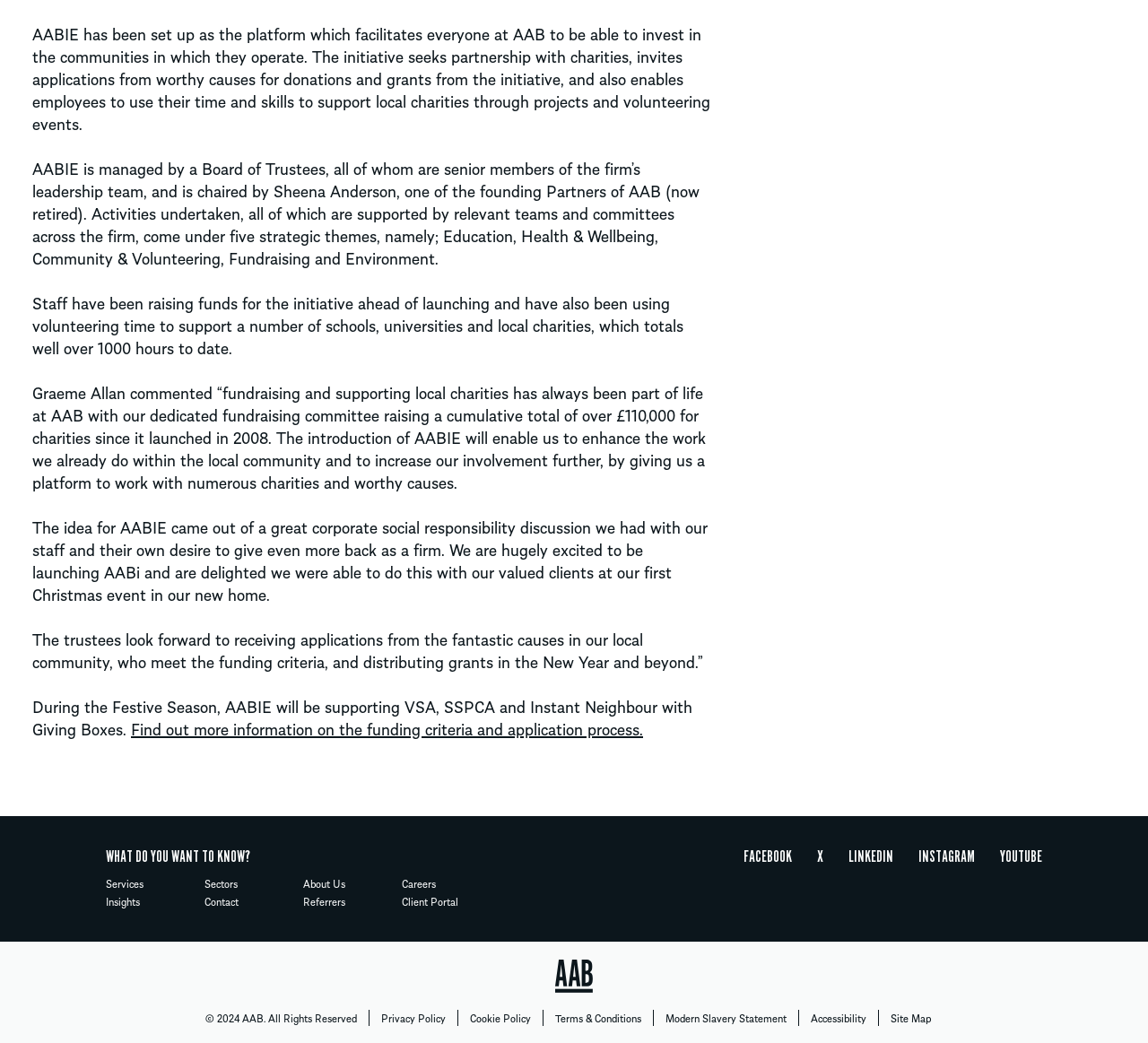With reference to the image, please provide a detailed answer to the following question: What charities is AABIE supporting during the Festive Season?

The text states that during the Festive Season, AABIE will be supporting VSA, SSPCA, and Instant Neighbour with Giving Boxes.